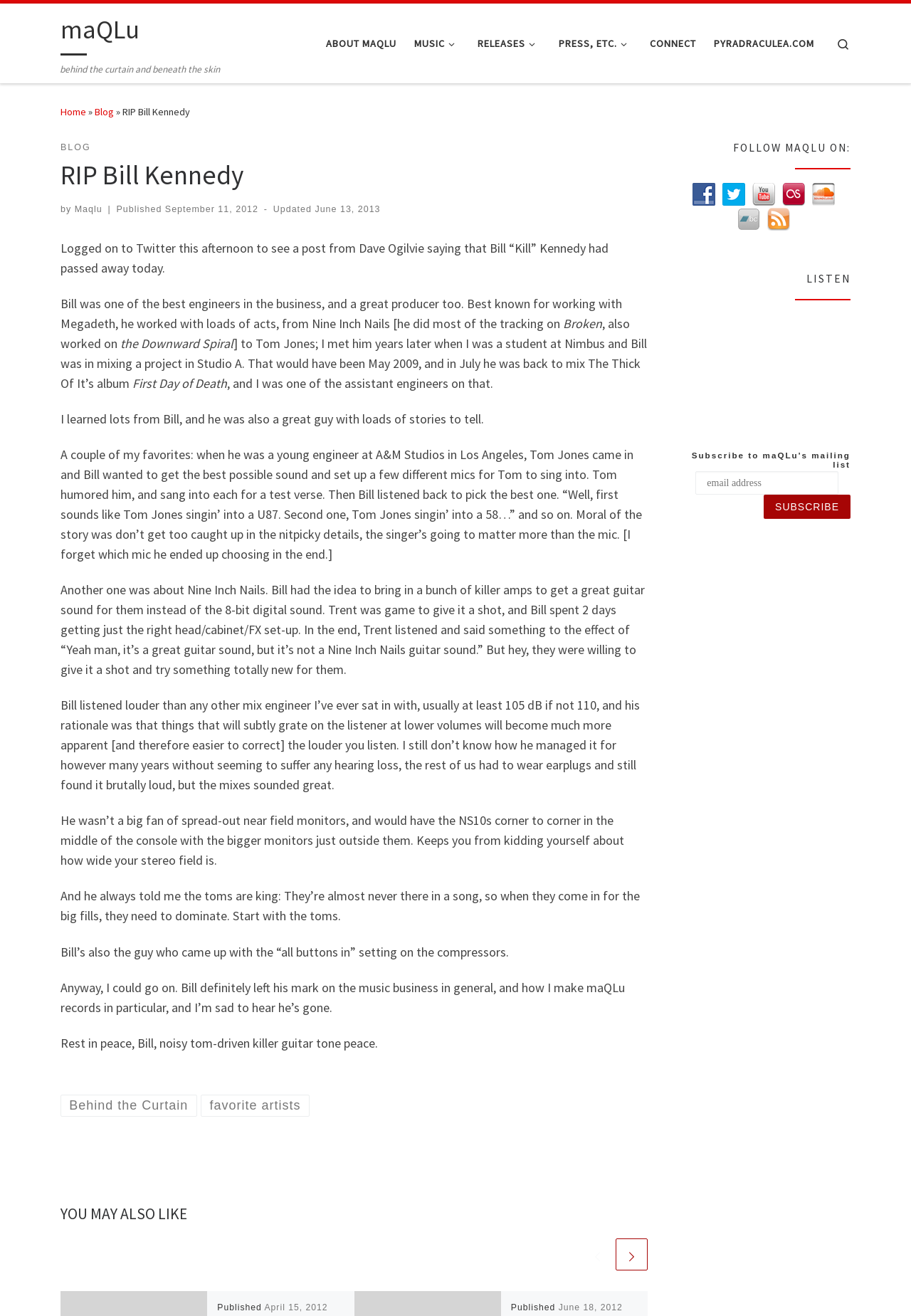Answer the following inquiry with a single word or phrase:
How many social media platforms can maQLu be followed on?

6